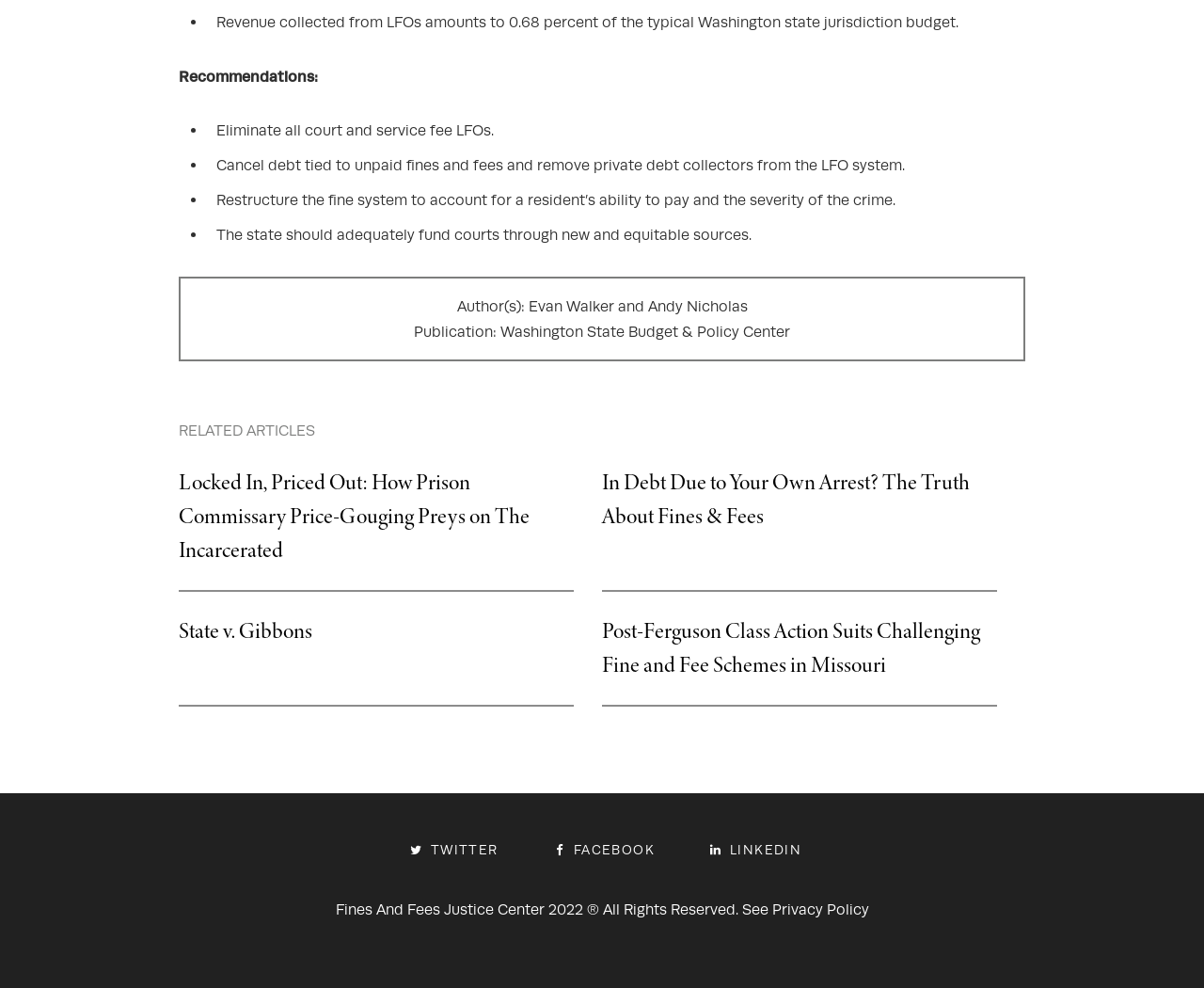What is the name of the publication?
Please provide a single word or phrase as your answer based on the image.

Washington State Budget & Policy Center